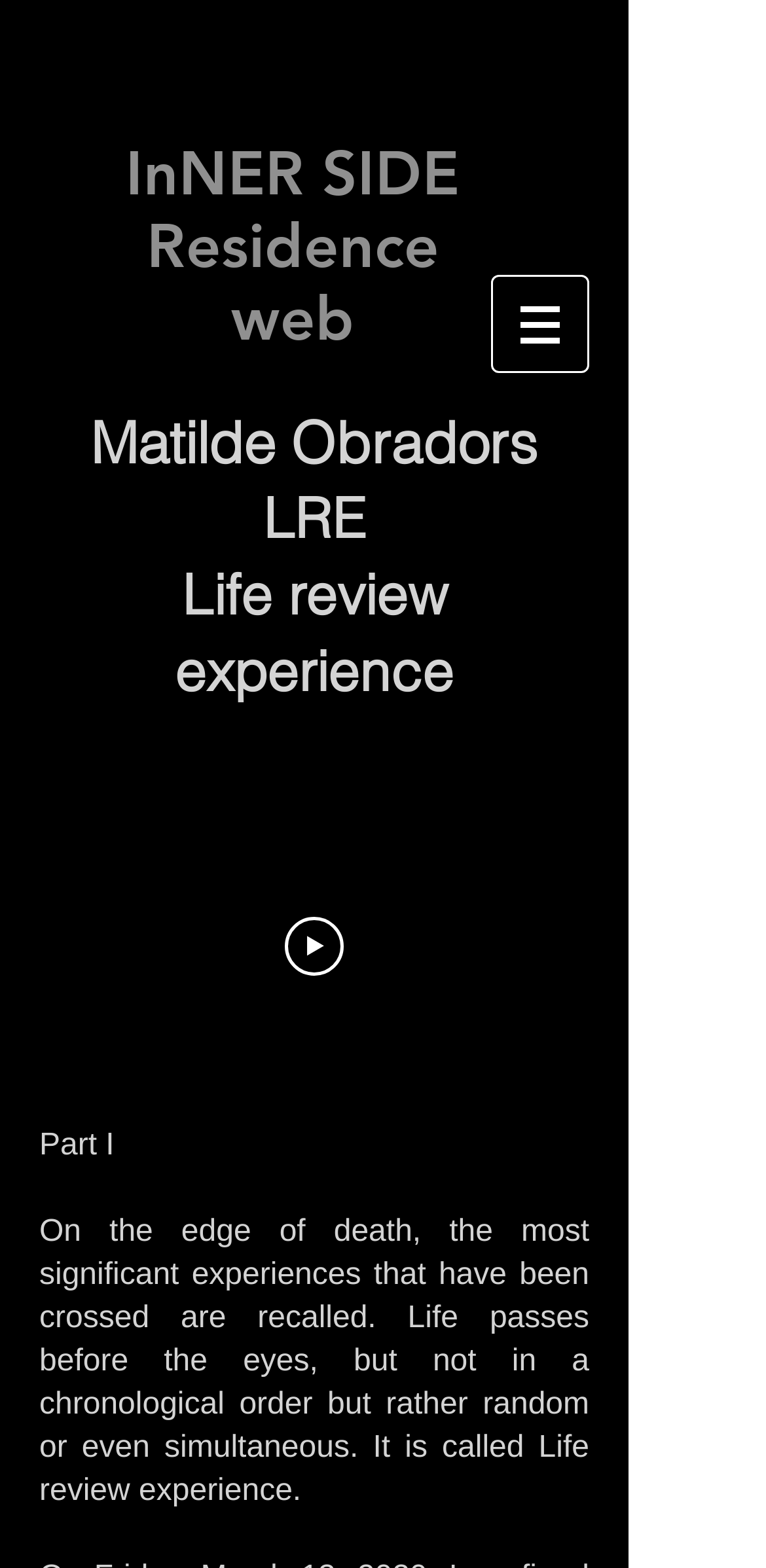What is the name of the person on this webpage?
Can you give a detailed and elaborate answer to the question?

I found the name 'Matilde Obradors' in the heading element with bounding box coordinates [0.051, 0.262, 0.769, 0.305]. It is also linked as 'Matilde Obradors' with bounding box coordinates [0.118, 0.26, 0.703, 0.304].